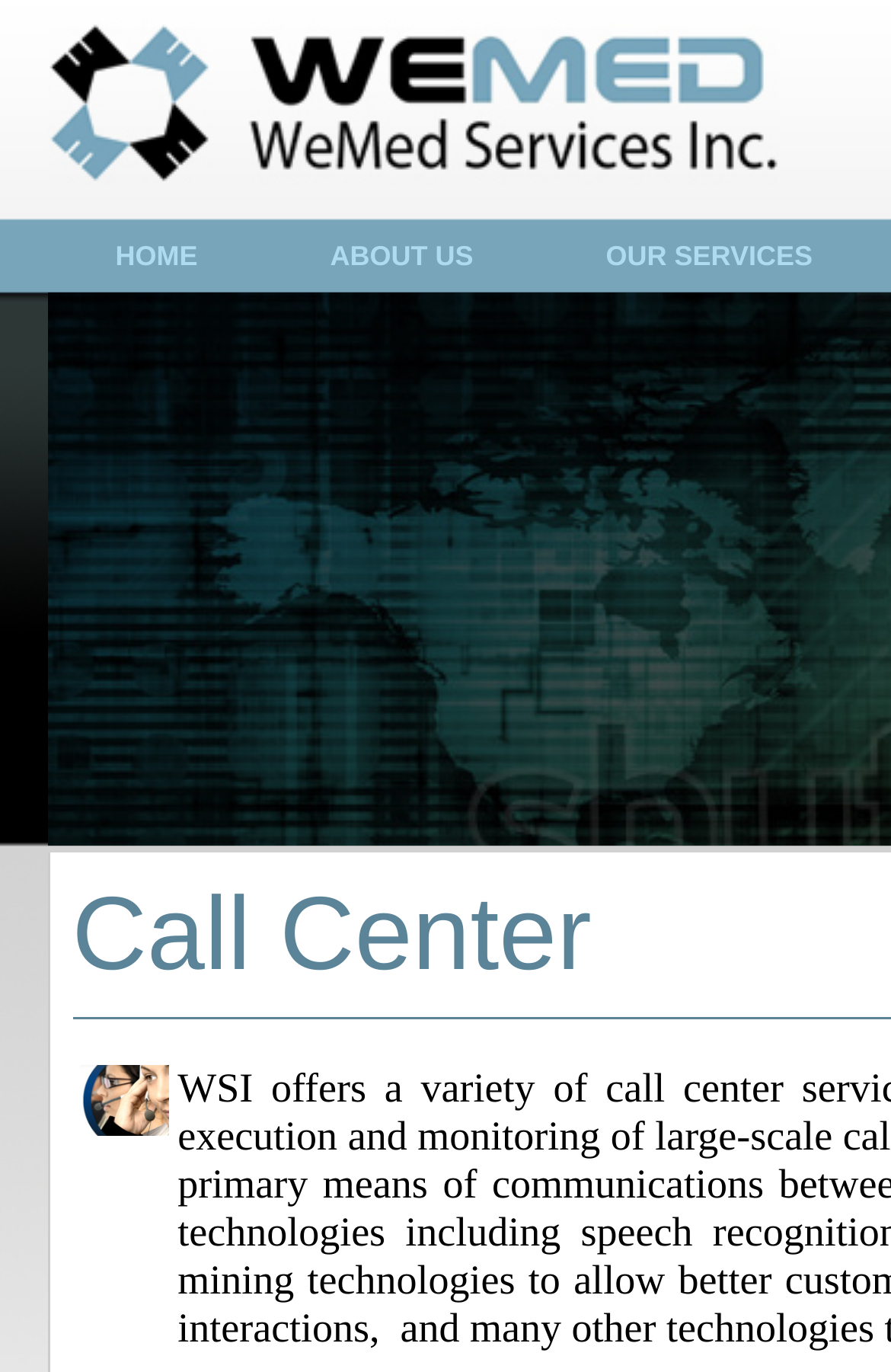What is the position of the image relative to the link 'HOME'?
Give a detailed and exhaustive answer to the question.

By comparing the y1 and y2 coordinates of the image and the link 'HOME', I found that the image has a smaller y1 and y2 value, indicating that it is located above the link 'HOME'.